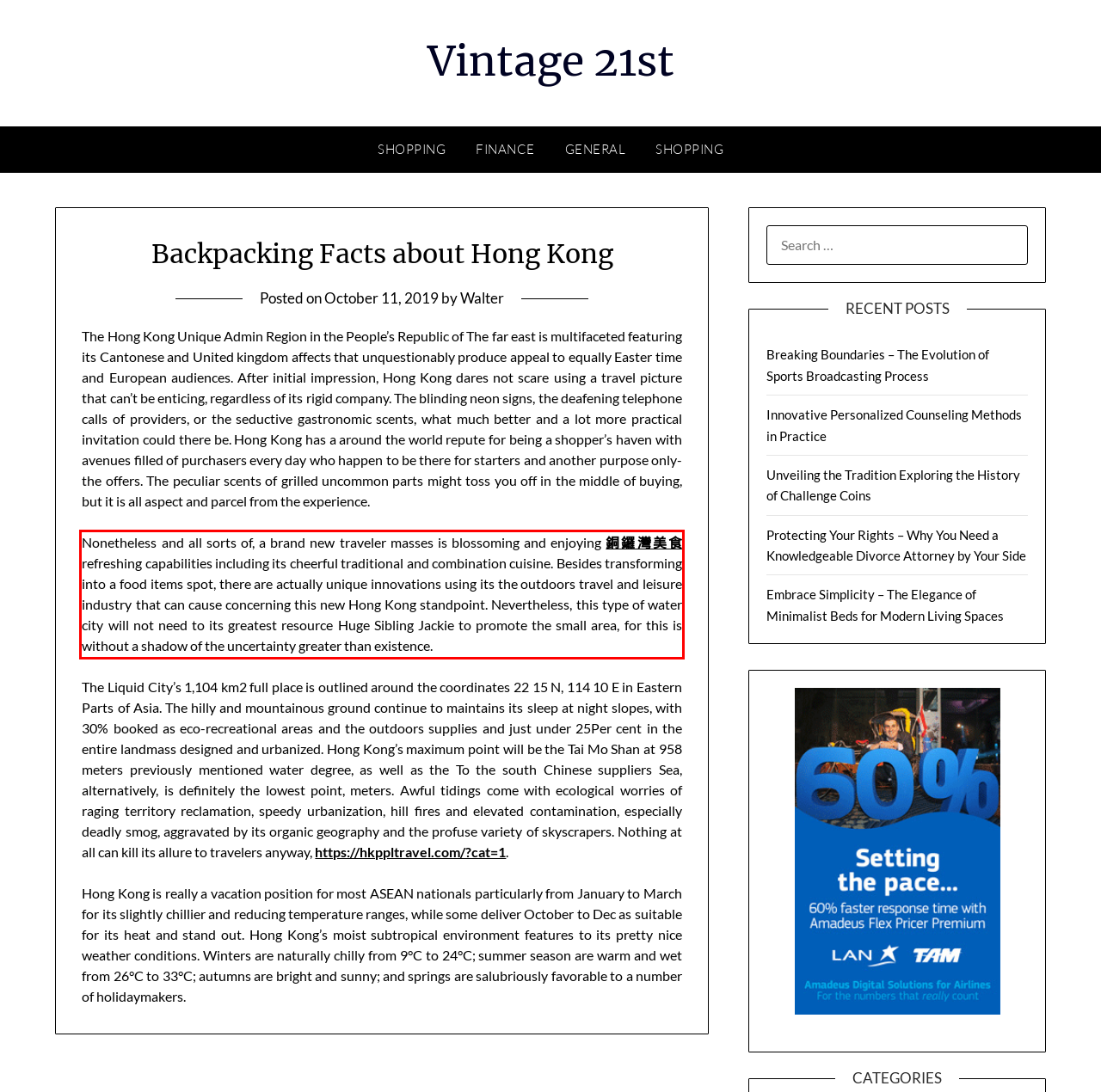Analyze the webpage screenshot and use OCR to recognize the text content in the red bounding box.

Nonetheless and all sorts of, a brand new traveler masses is blossoming and enjoying 銅鑼灣美食 refreshing capabilities including its cheerful traditional and combination cuisine. Besides transforming into a food items spot, there are actually unique innovations using its the outdoors travel and leisure industry that can cause concerning this new Hong Kong standpoint. Nevertheless, this type of water city will not need to its greatest resource Huge Sibling Jackie to promote the small area, for this is without a shadow of the uncertainty greater than existence.